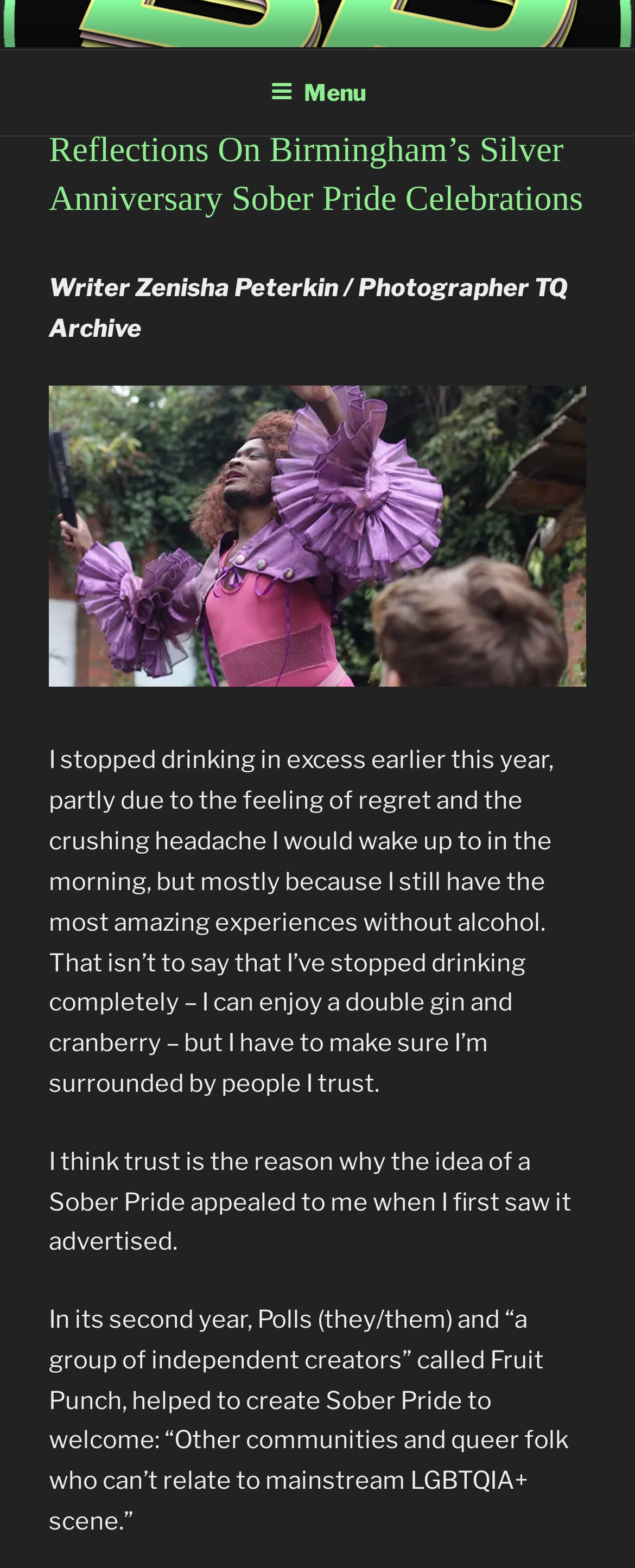What is the purpose of Sober Pride?
Based on the screenshot, answer the question with a single word or phrase.

Welcome queer folk who can't relate to mainstream LGBTQIA+ scene